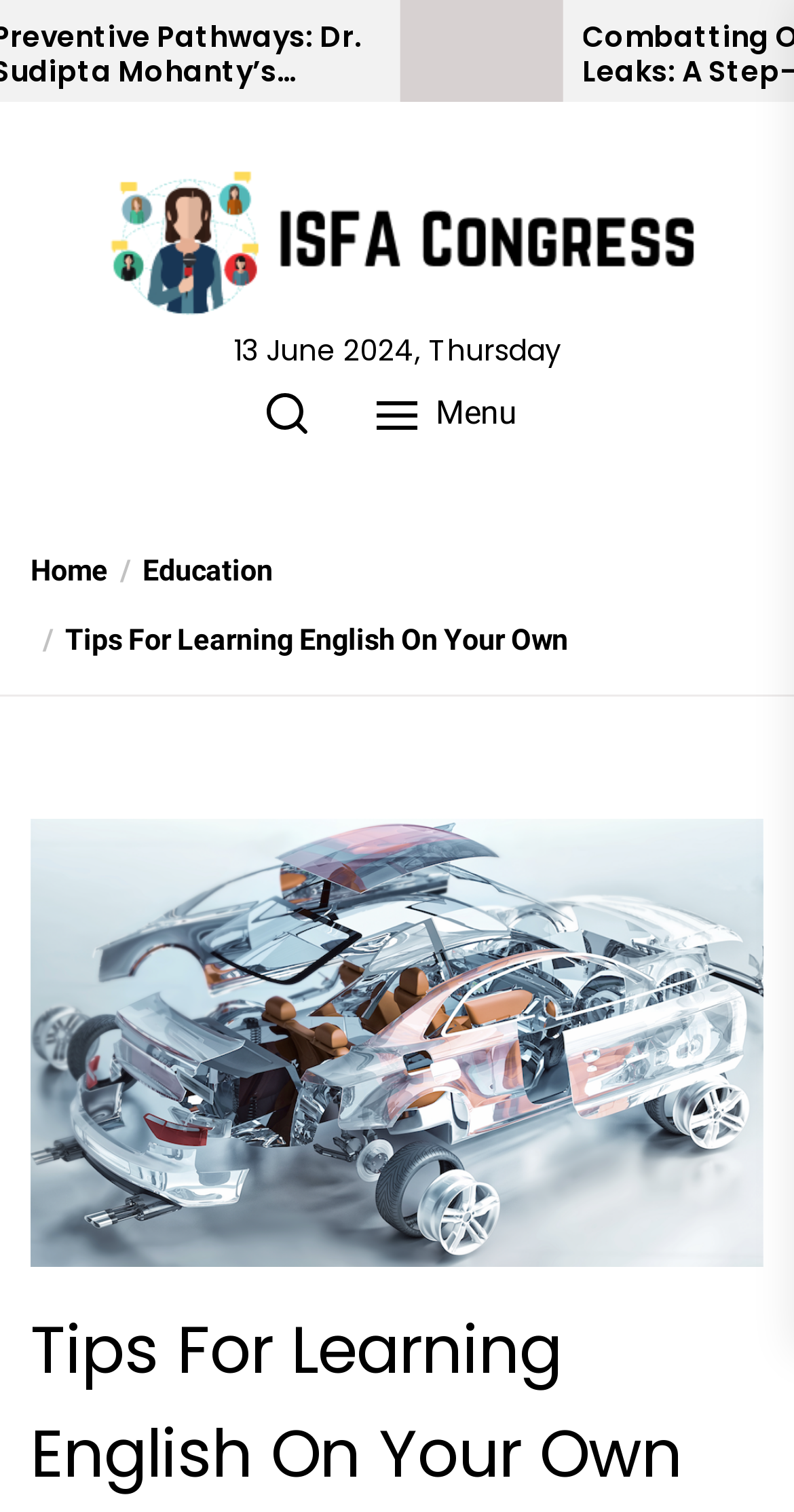What is the name of the image at the top left corner?
Give a single word or phrase answer based on the content of the image.

ISFA Congress